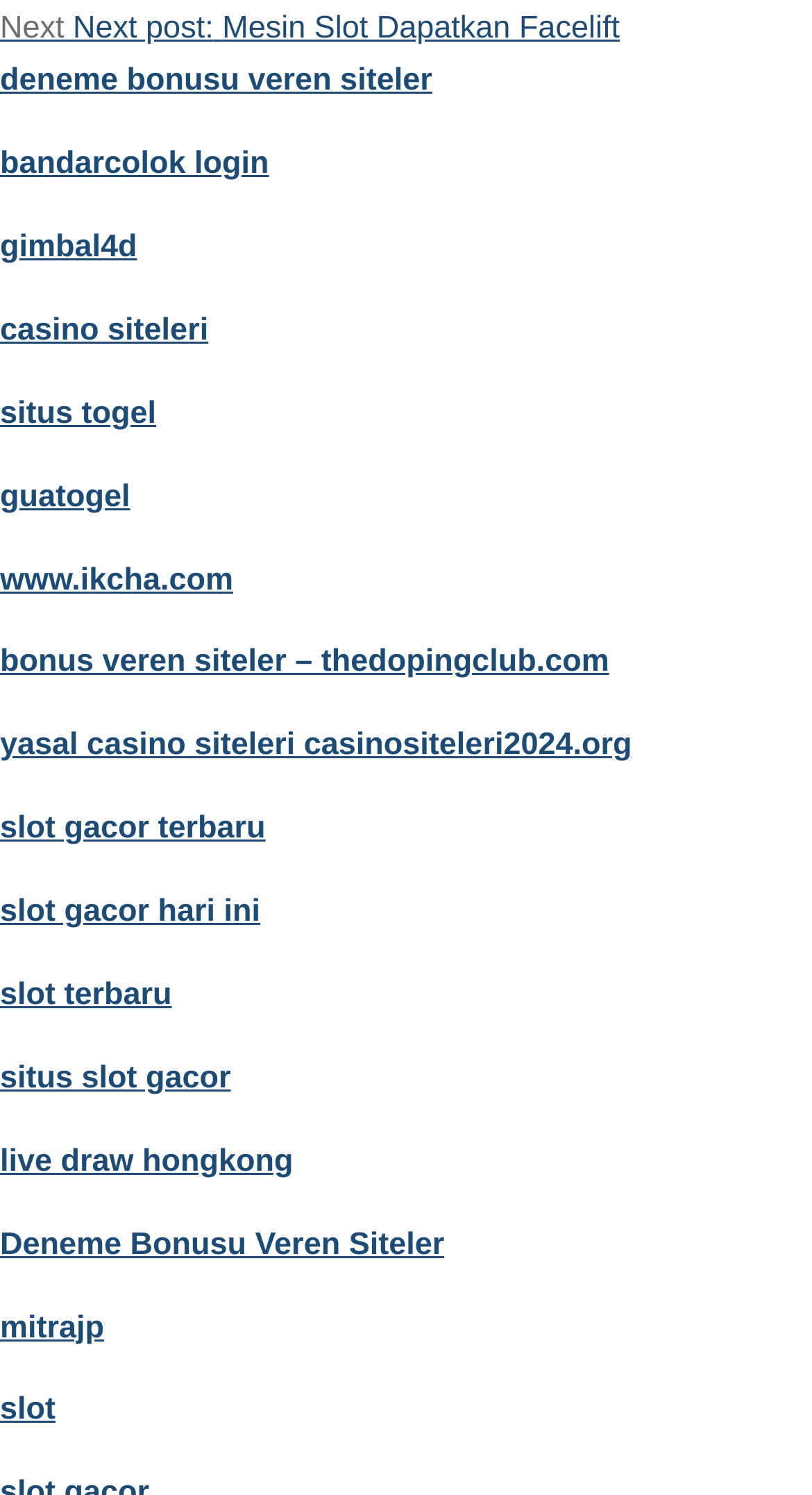Please mark the bounding box coordinates of the area that should be clicked to carry out the instruction: "go to bandarcolok login".

[0.0, 0.098, 0.331, 0.121]